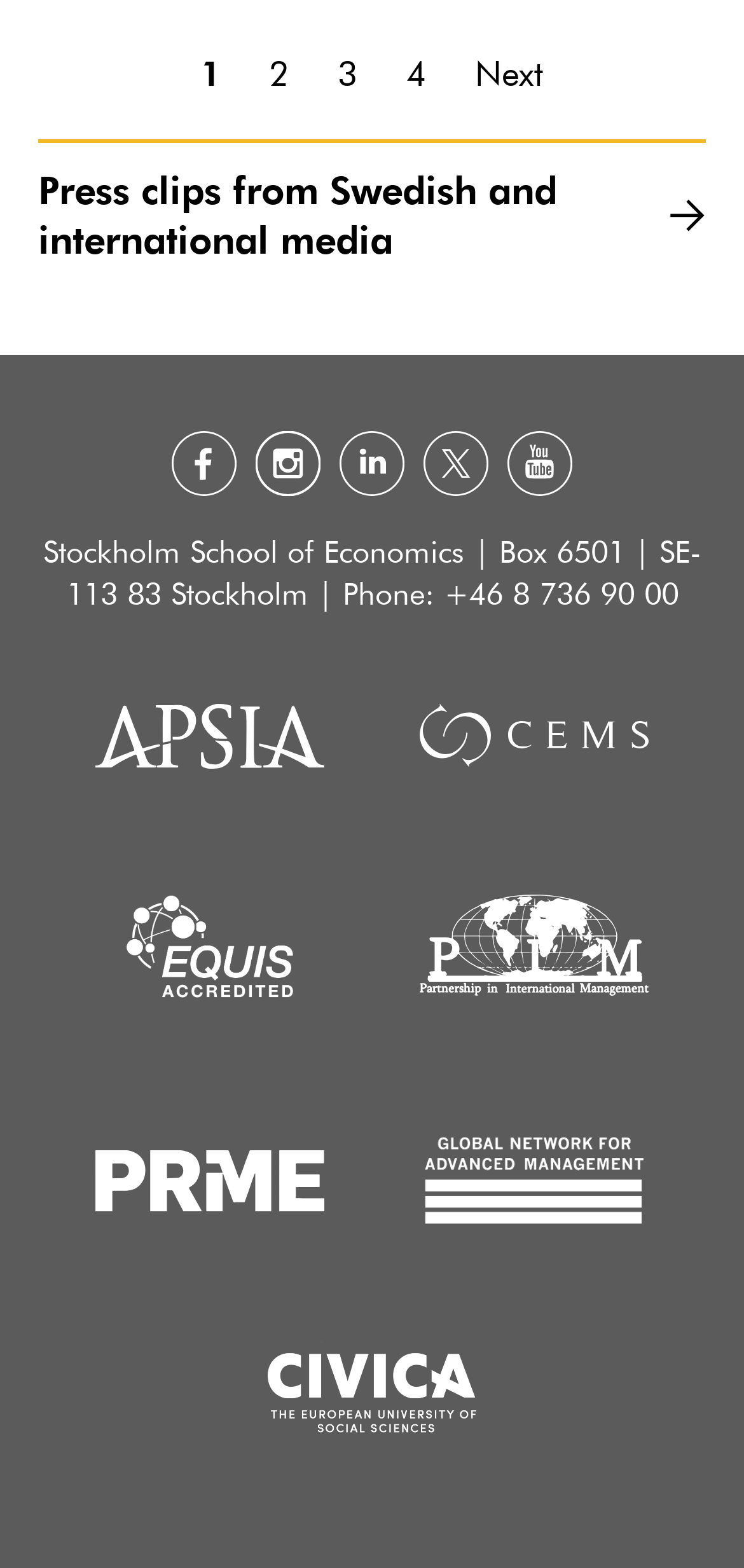Please locate the bounding box coordinates for the element that should be clicked to achieve the following instruction: "Click on the 'Apsia' link". Ensure the coordinates are given as four float numbers between 0 and 1, i.e., [left, top, right, bottom].

[0.128, 0.449, 0.436, 0.49]